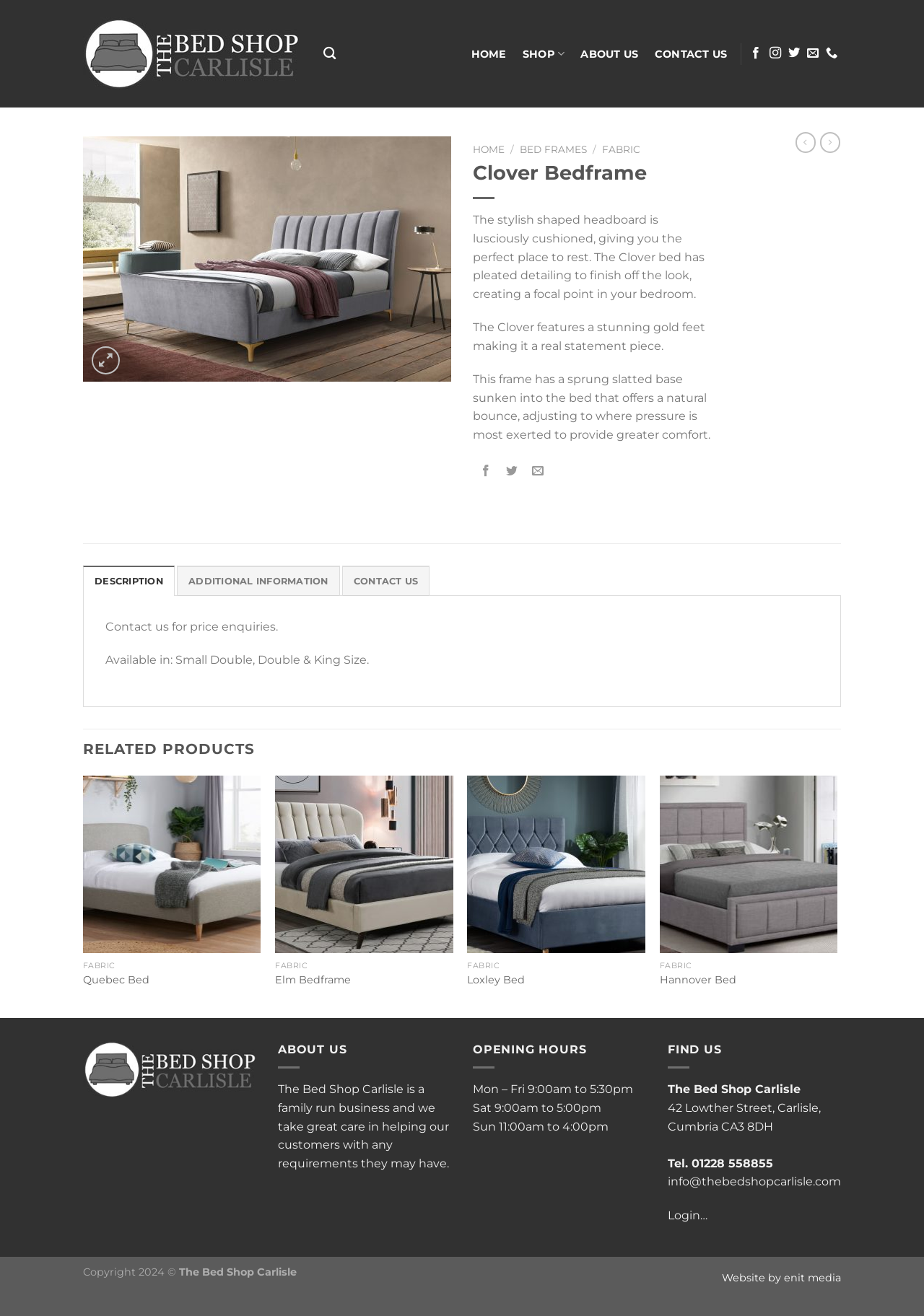What is the name of the bed frame?
Please provide a comprehensive answer based on the visual information in the image.

Based on the webpage content, I found a heading element with the text 'Clover Bedframe', which suggests that the name of the bed frame is Clover Bedframe.